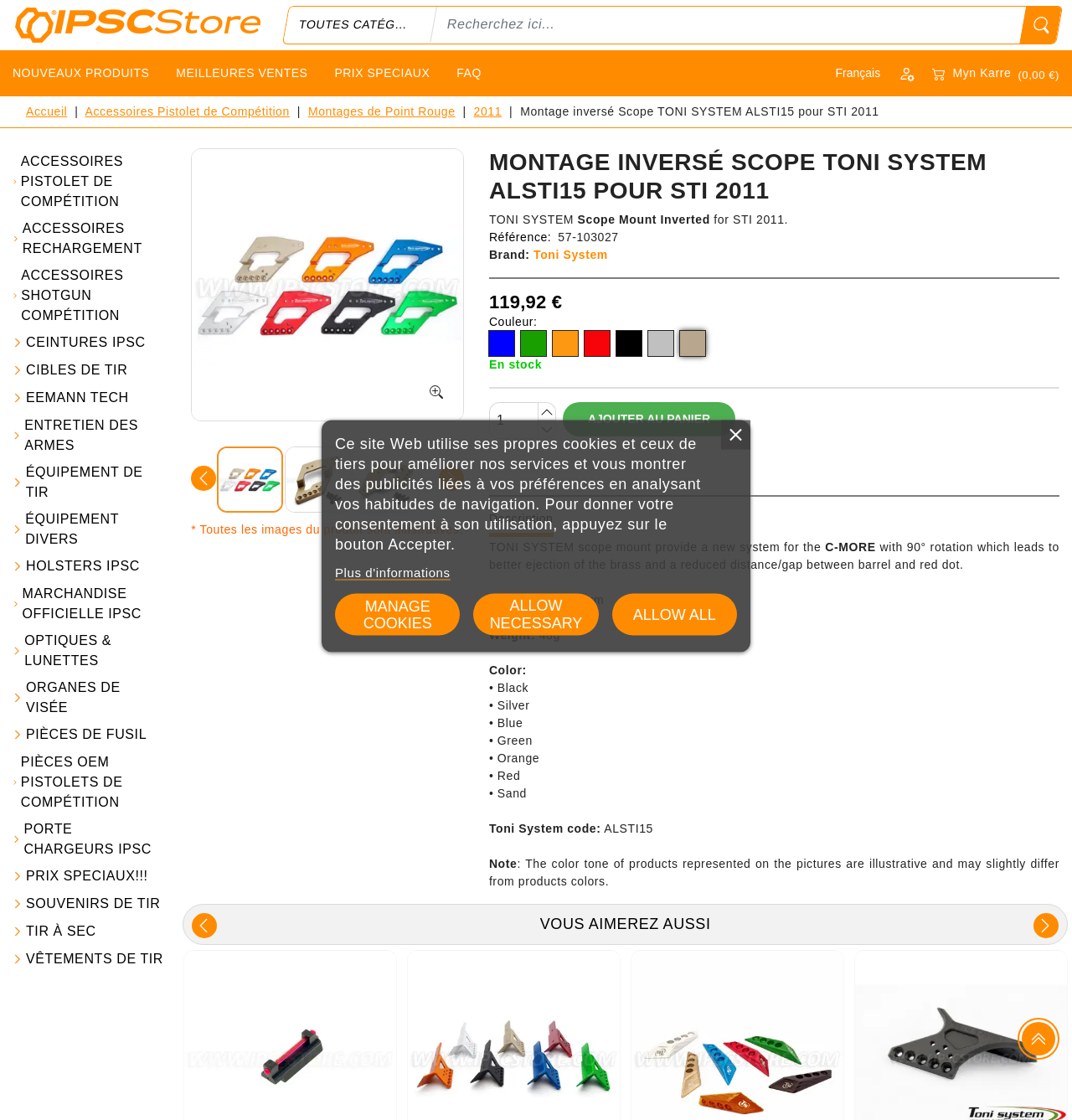What is the name of the product?
Can you give a detailed and elaborate answer to the question?

I found the answer by looking at the title of the webpage, which is 'Montage inversé Scope TONI SYSTEM ALSTI15 pour STI 2011'. This title is also repeated in several other elements on the page, including a static text element and an image element.